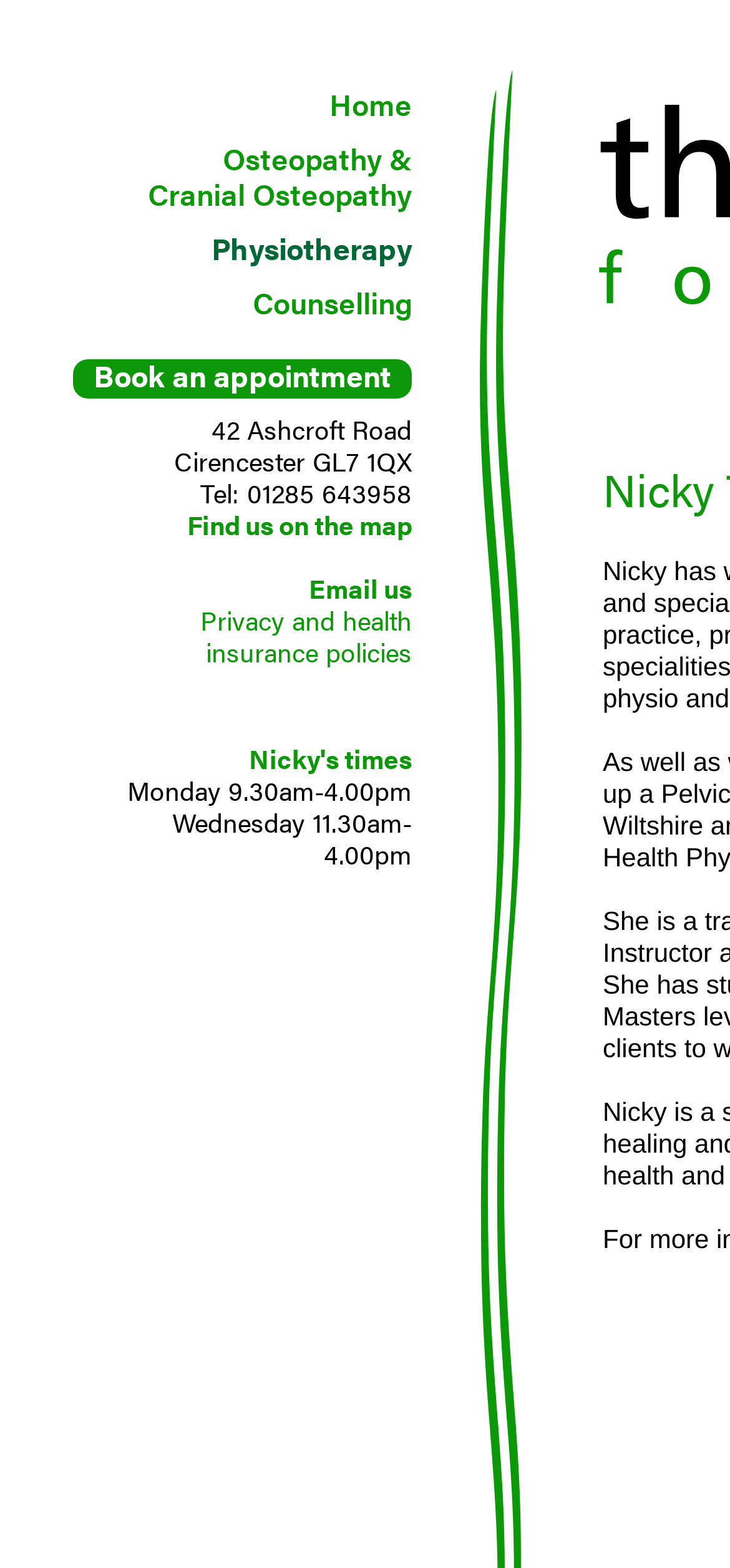Explain in detail what is displayed on the webpage.

The webpage is about Physio, a healthcare service provider. At the top, there are five navigation links: "Home", "Osteopathy & Cranial Osteopathy", "Physiotherapy", "Counselling", and "Book an appointment", aligned horizontally and evenly spaced. 

Below the navigation links, there is a section displaying the clinic's address, "42 Ashcroft Road, Cirencester GL7 1QX", and contact information, "Tel: 01285 643958". 

Following the address section, there is a heading "Find us on the map" with a link to access the map. Below this, there are three more headings: "Email us", "Privacy and health insurance policies", and "Nicky's times", each with a corresponding link or text. 

Under the "Nicky's times" heading, there are two lines of text showing the available times: "Monday 9.30am-4.00pm" and "Wednesday 11.30am-4.00pm".